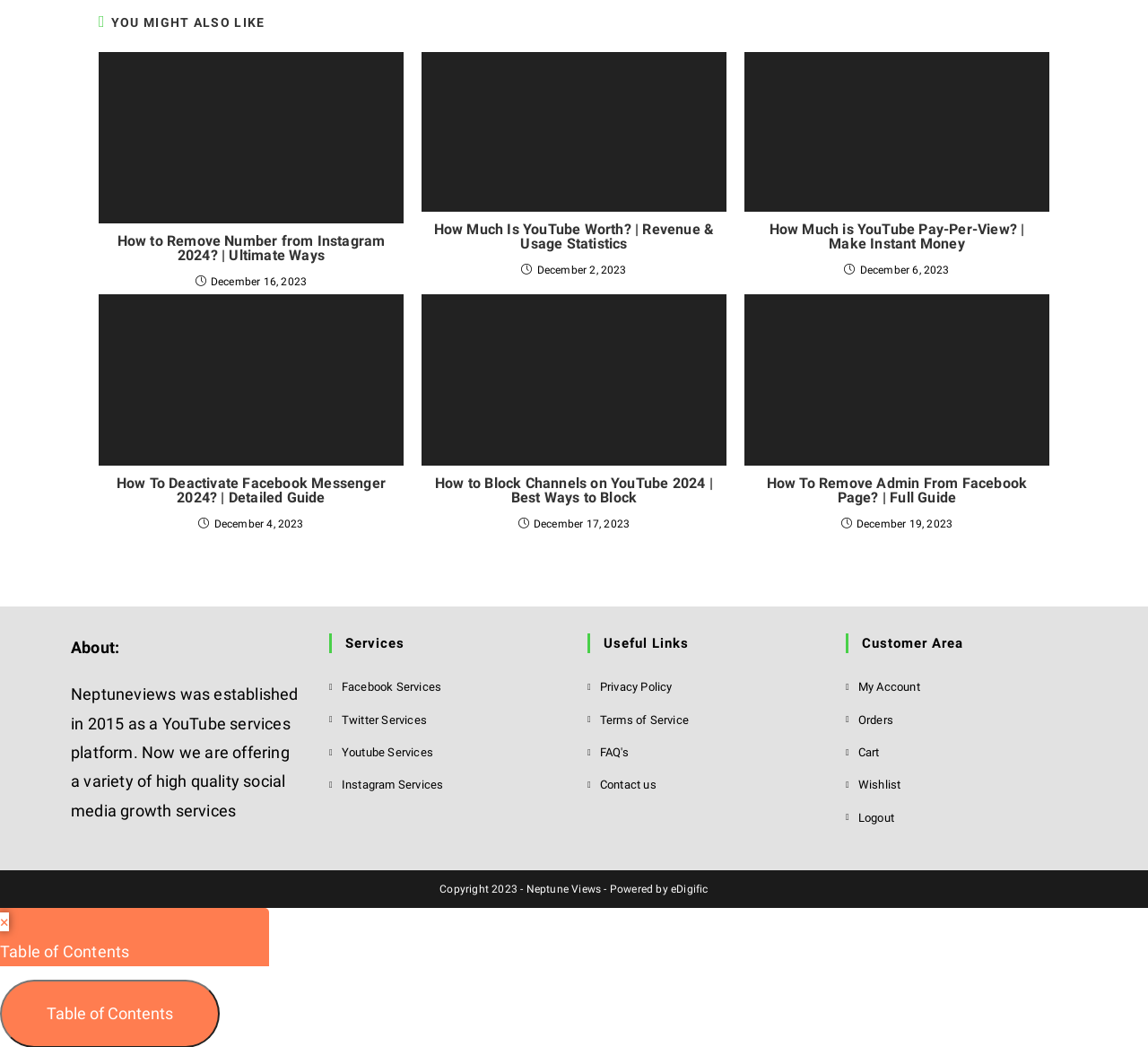Utilize the details in the image to thoroughly answer the following question: What is the date of the article 'How to Remove Number from Instagram 2024? | Ultimate Ways'?

The date of the article 'How to Remove Number from Instagram 2024? | Ultimate Ways' can be found in the time element associated with the article, which is 'December 16, 2023'.